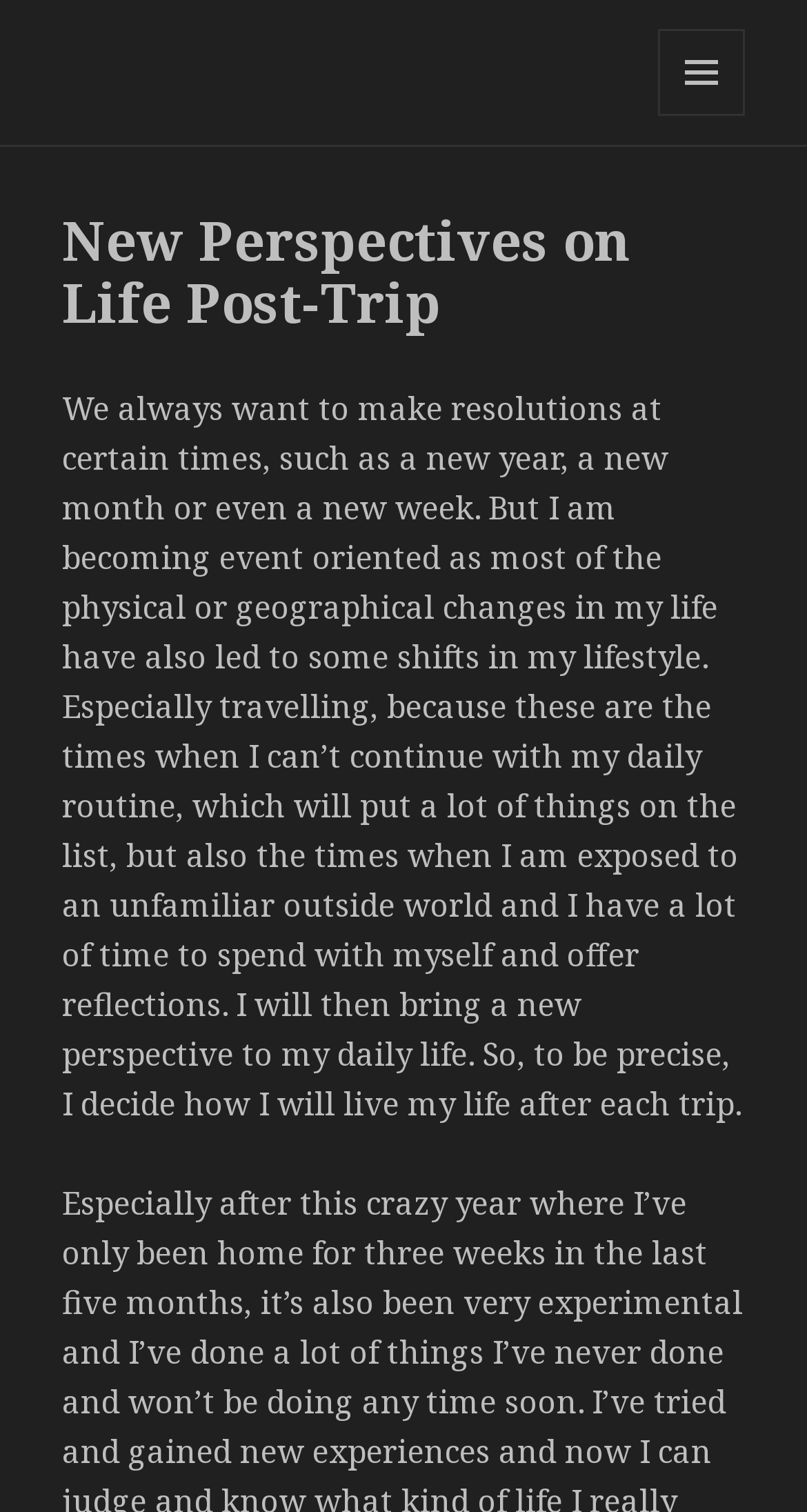Bounding box coordinates should be in the format (top-left x, top-left y, bottom-right x, bottom-right y) and all values should be floating point numbers between 0 and 1. Determine the bounding box coordinate for the UI element described as: Tommy's Neverland

[0.077, 0.019, 0.646, 0.06]